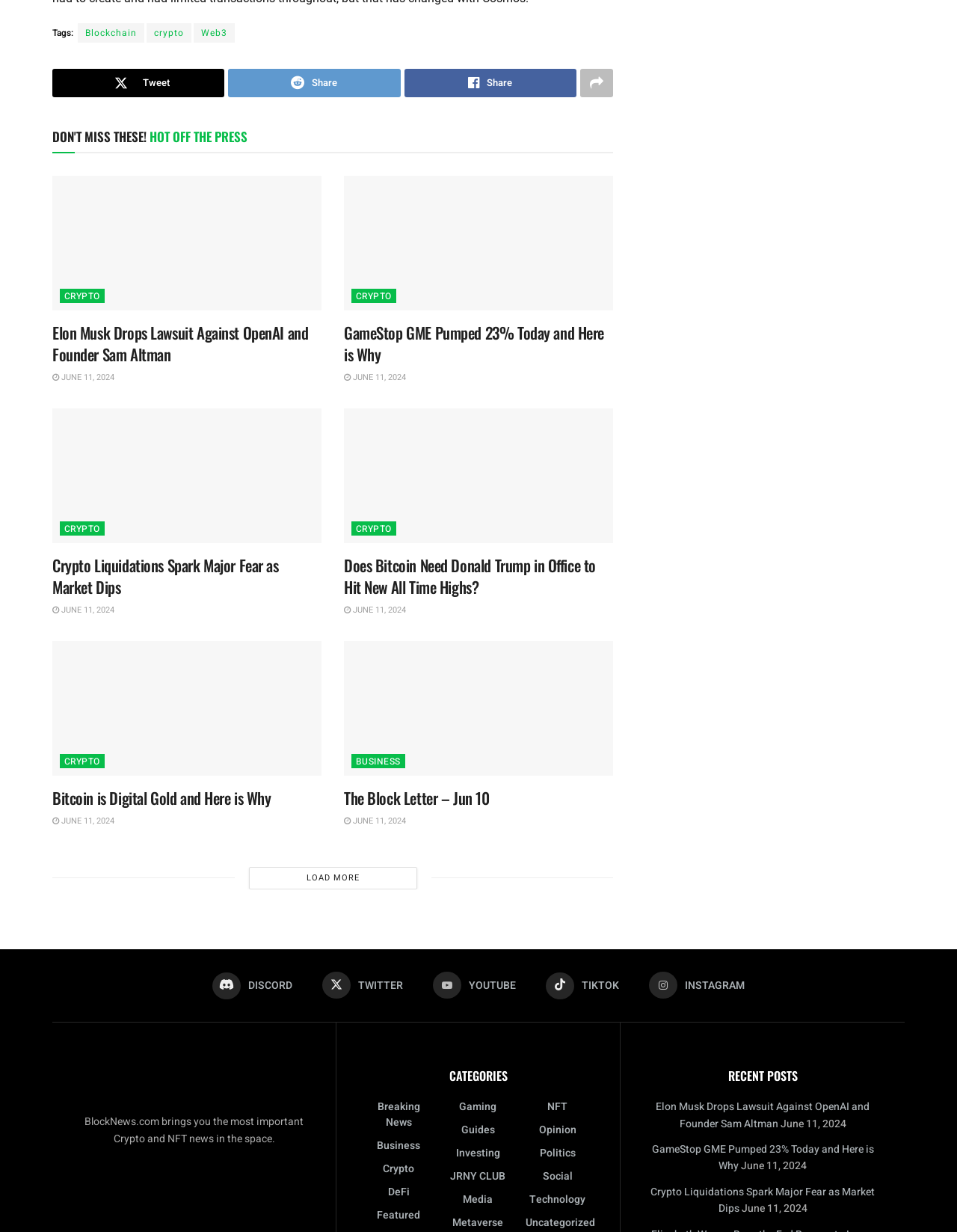How many categories are listed at the bottom of the webpage?
Please provide a detailed and thorough answer to the question.

At the bottom of the webpage, there are links to 15 categories, including Breaking News, Business, Crypto, DeFi, Featured, Gaming, Guides, Investing, JRNY CLUB, Media, Metaverse, NFT, Opinion, and Politics. Therefore, there are 15 categories listed.